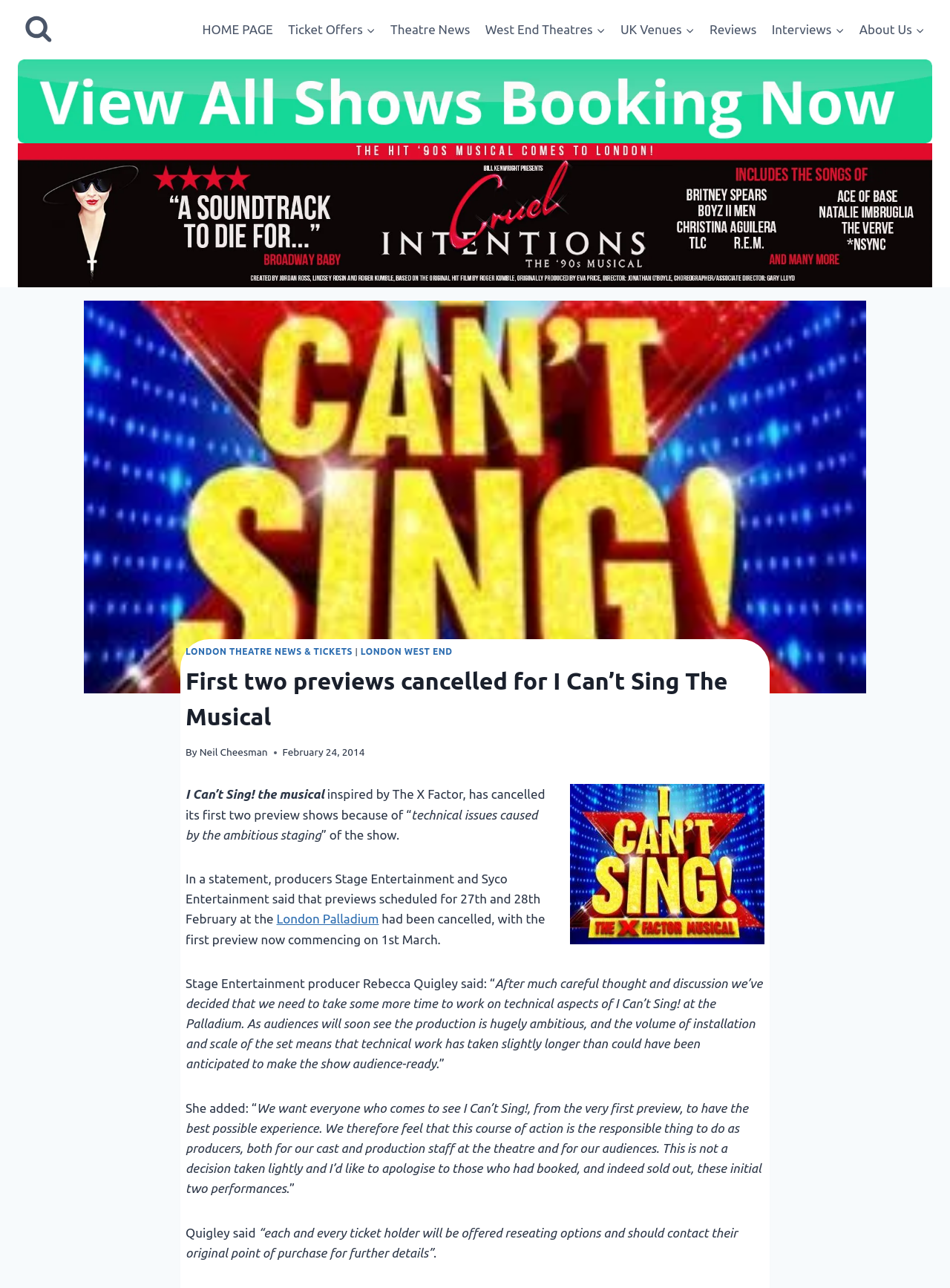What will happen to ticket holders for the cancelled shows?
Give a thorough and detailed response to the question.

According to the article, each and every ticket holder will be offered reseating options and should contact their original point of purchase for further details.